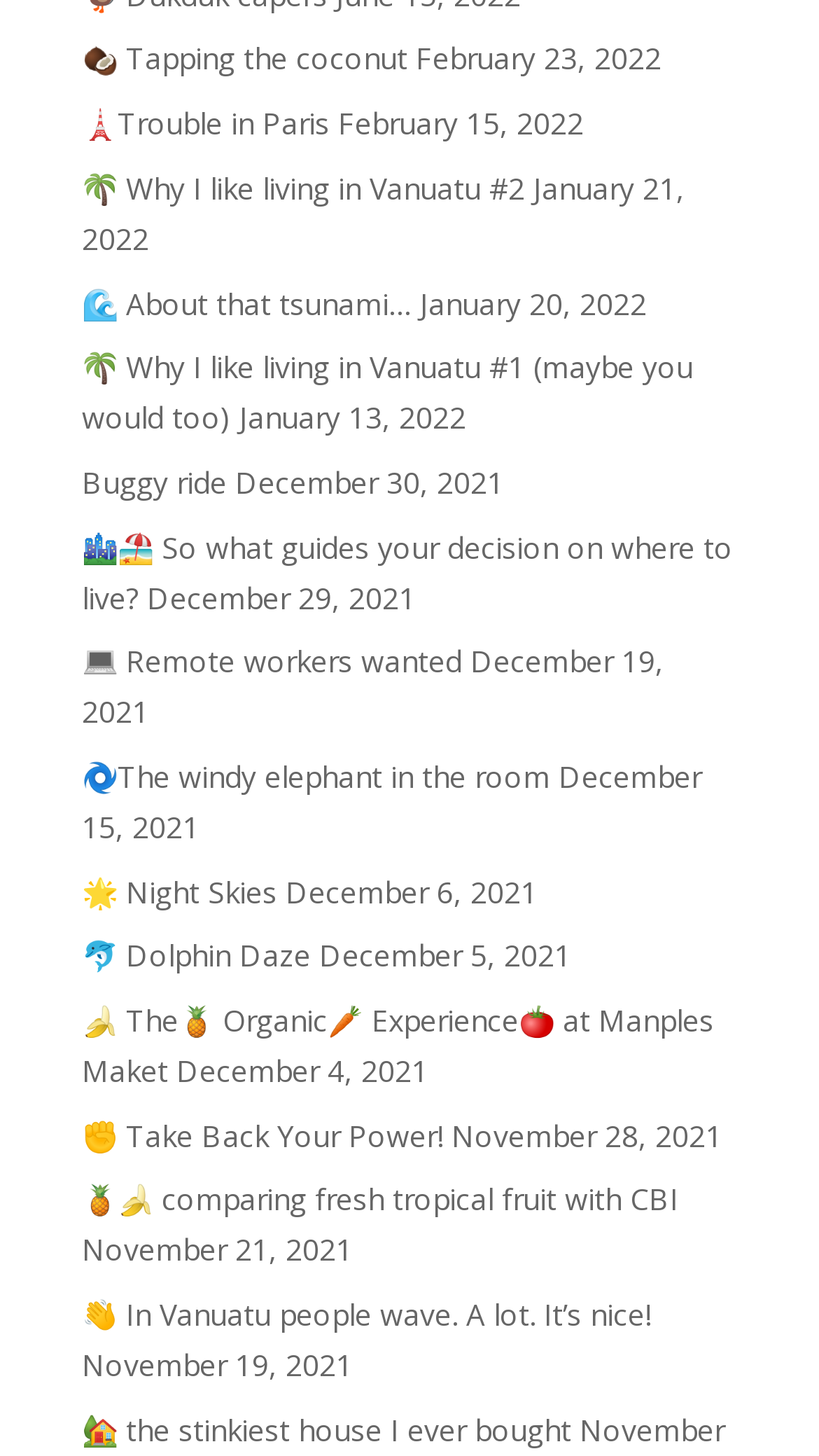What is the most recent post date?
Can you provide a detailed and comprehensive answer to the question?

I determined the most recent post date by looking at the dates associated with each post. The dates are listed in a chronological order, with the most recent date being February 23, 2022, which is associated with the post 'Tapping the coconut'.